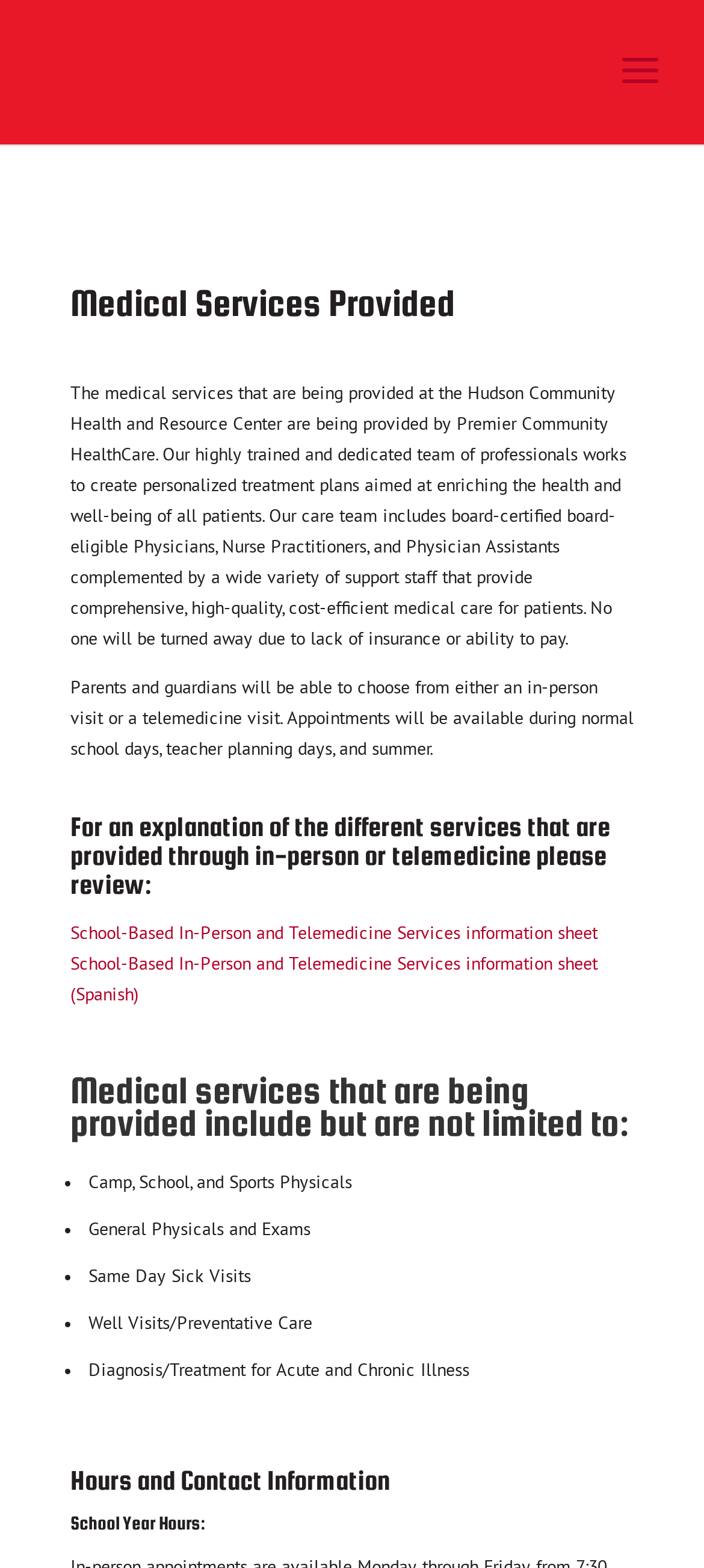Locate the bounding box coordinates for the element described below: "aria-label="Menu"". The coordinates must be four float values between 0 and 1, formatted as [left, top, right, bottom].

[0.868, 0.028, 0.95, 0.092]